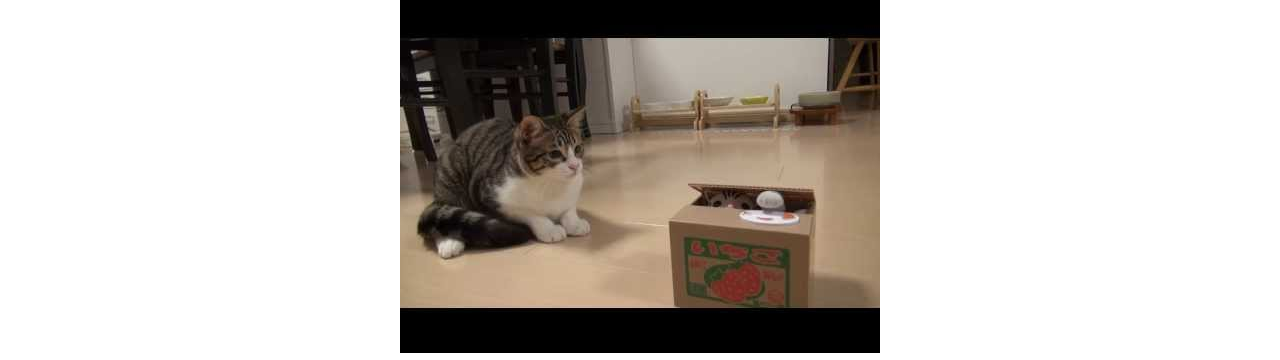Give a thorough and detailed caption for the image.

In this charming scene, a curious tabby cat is intently watching a playful setup involving a box, highlighting the amusing antics associated with cat behavior. The cat, with its distinctive grey and white fur, is crouched on a smooth beige floor, gauging a small object that is cleverly peeking out from an opened cardboard box adorned with a playful fruit illustration. The box itself seems to invite the cat’s curiosity, and the setting is complemented by soft lighting, showcasing the cat’s expressive features and the intriguing lure of the hidden toy. In the background, you can see wooden furniture and a small, simple cat toy area, adding to the cozy home environment. This image captures the essence of playful moments that many cat enthusiasts adore, emphasizing their inquisitive nature.